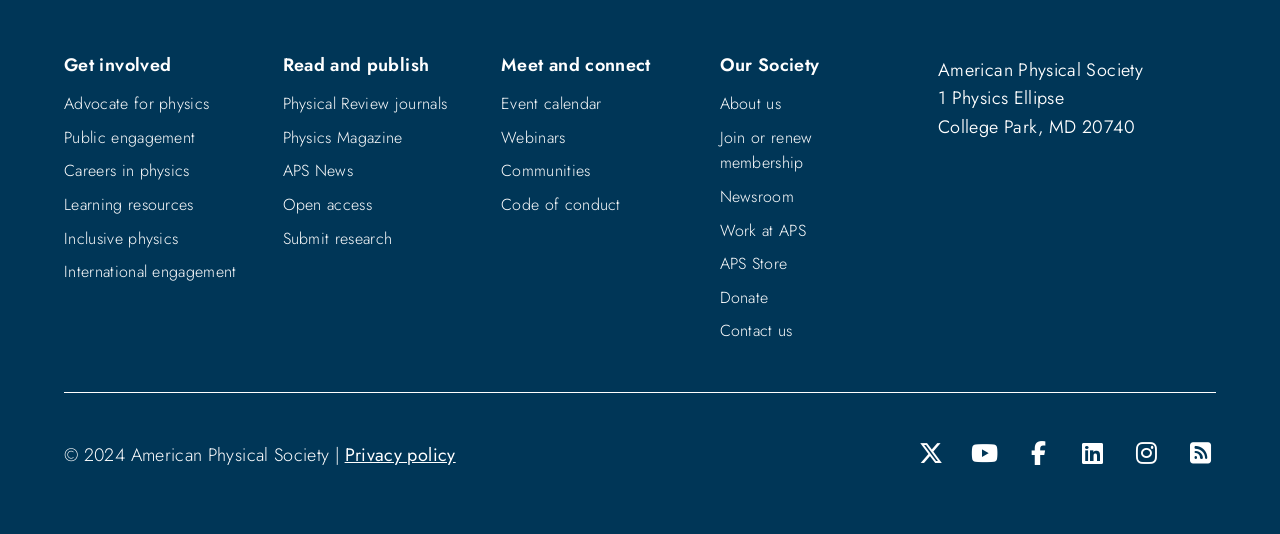What is the address of the organization?
From the details in the image, provide a complete and detailed answer to the question.

The address of the organization can be found at the top right corner of the webpage, where it says '1 Physics Ellipse, College Park, MD 20740' in a static text element.